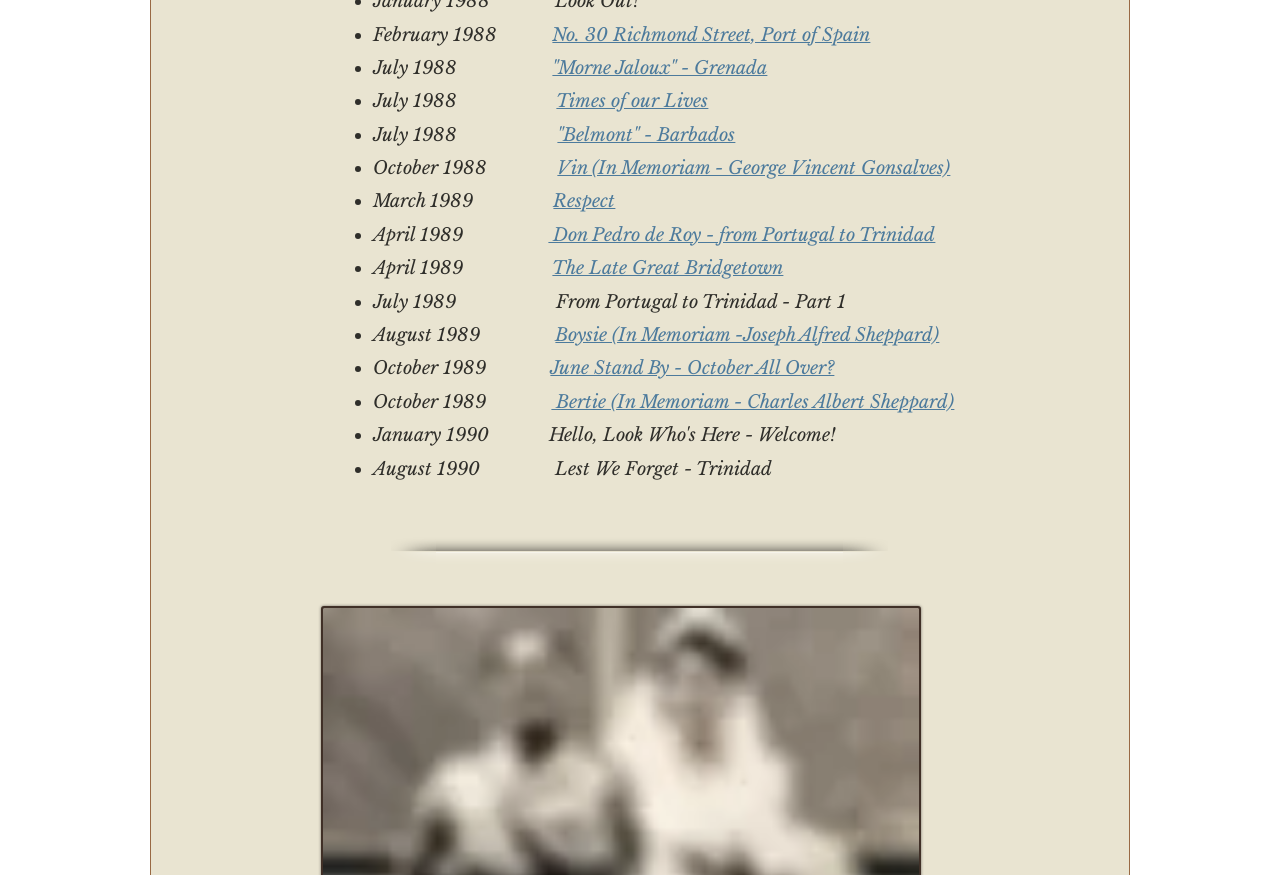Specify the bounding box coordinates of the element's region that should be clicked to achieve the following instruction: "Click on 'No. 30 Richmond Street, Port of Spain'". The bounding box coordinates consist of four float numbers between 0 and 1, in the format [left, top, right, bottom].

[0.432, 0.027, 0.68, 0.052]